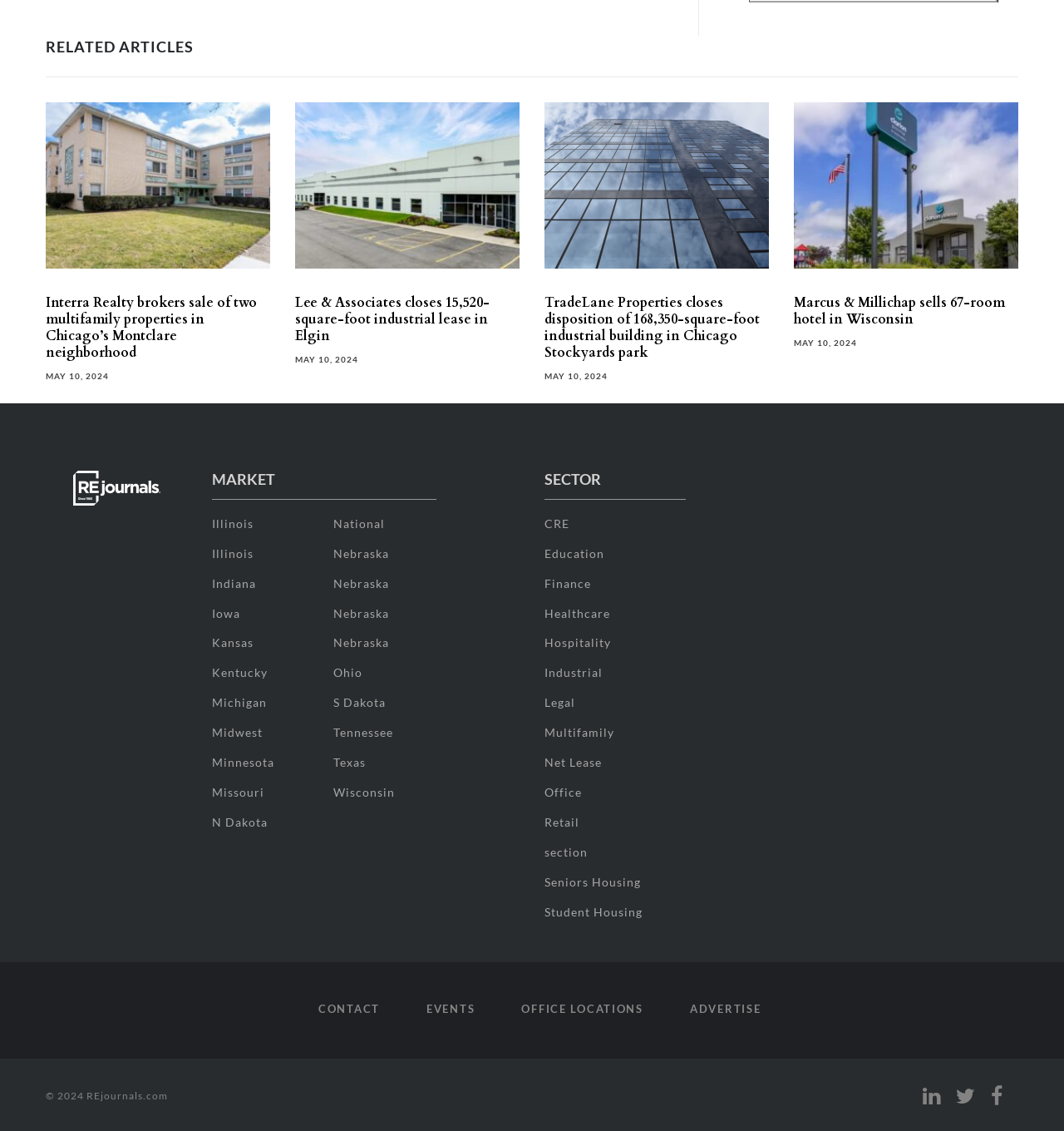Please locate the bounding box coordinates of the element that needs to be clicked to achieve the following instruction: "View the 'SECTOR' section". The coordinates should be four float numbers between 0 and 1, i.e., [left, top, right, bottom].

[0.512, 0.416, 0.645, 0.442]